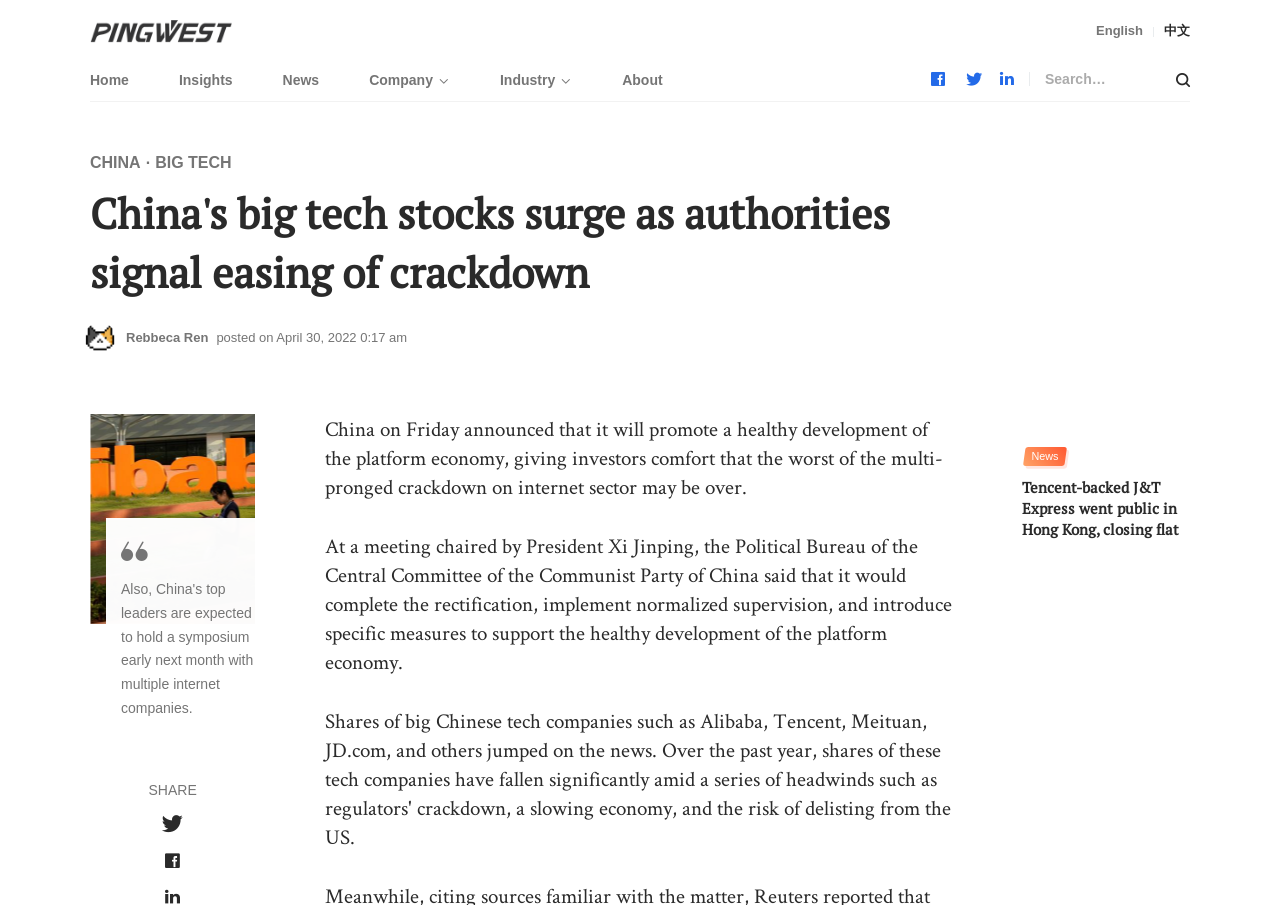What is the topic of the news article?
Utilize the information in the image to give a detailed answer to the question.

I inferred the topic of the news article by reading the title of the article, which mentions 'China's big tech stocks surge', and the content of the article, which discusses the development of the platform economy in China.